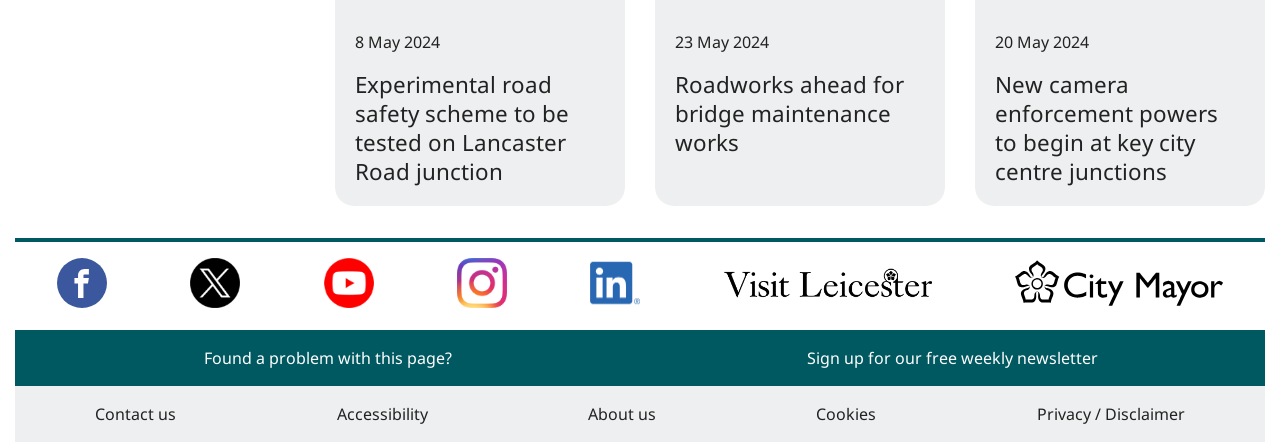Please find and report the bounding box coordinates of the element to click in order to perform the following action: "Contact us". The coordinates should be expressed as four float numbers between 0 and 1, in the format [left, top, right, bottom].

[0.074, 0.912, 0.138, 0.962]